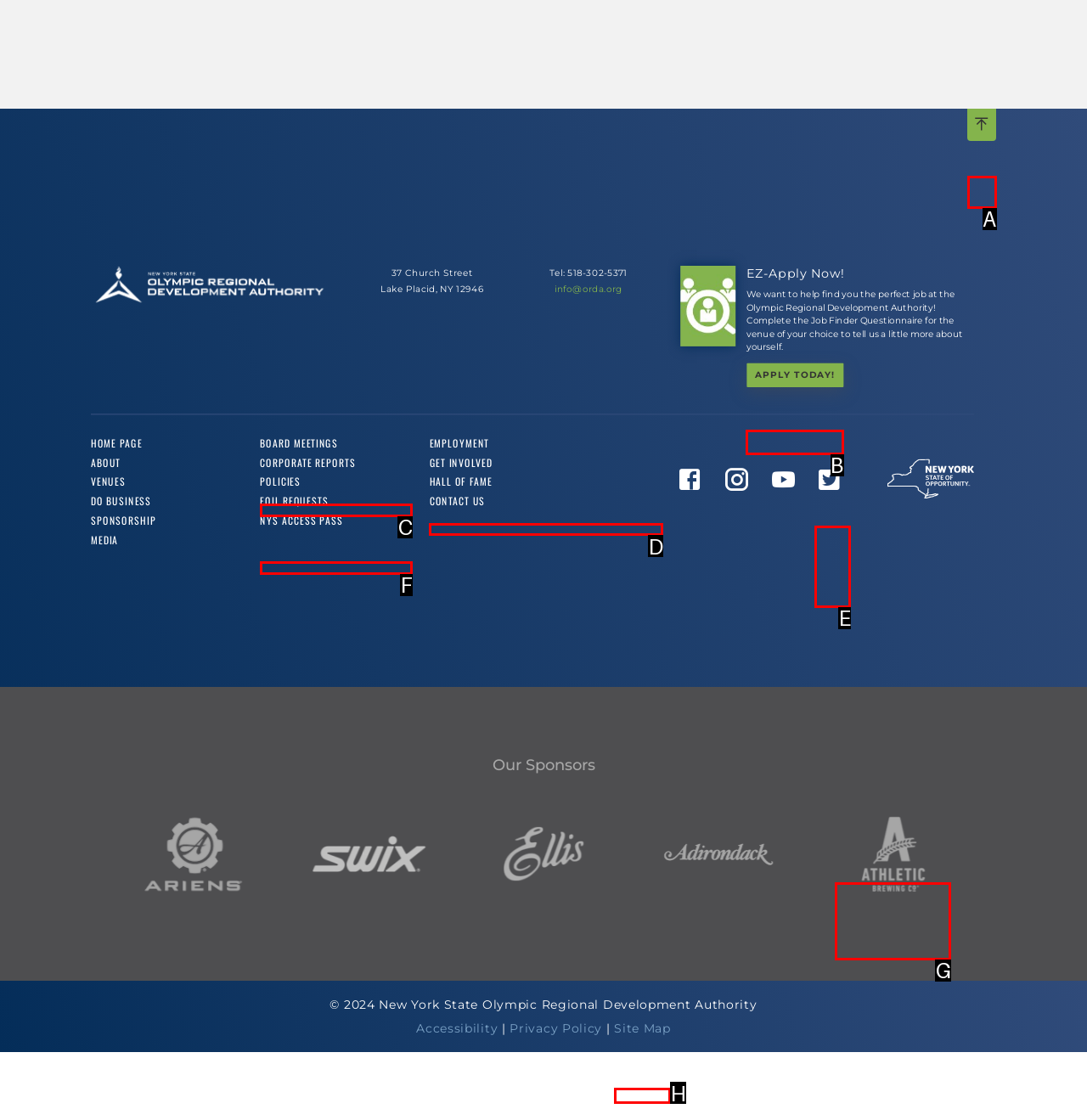Identify the option that corresponds to: Apply Today!
Respond with the corresponding letter from the choices provided.

B